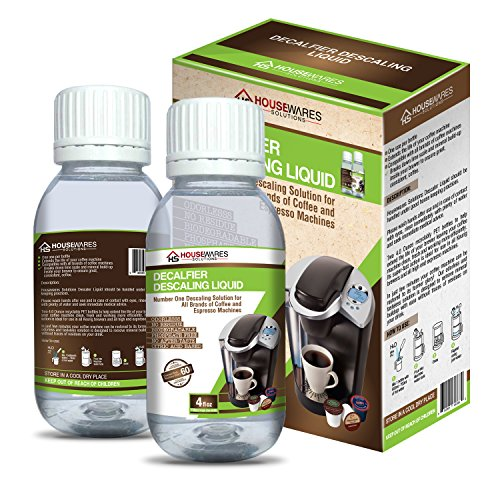Please use the details from the image to answer the following question comprehensively:
How often should the product be used?

The caption recommends using the product in routine maintenance to ensure that coffee pots remain in optimal condition, which suggests that it should be used regularly to maintain the performance of the appliances.